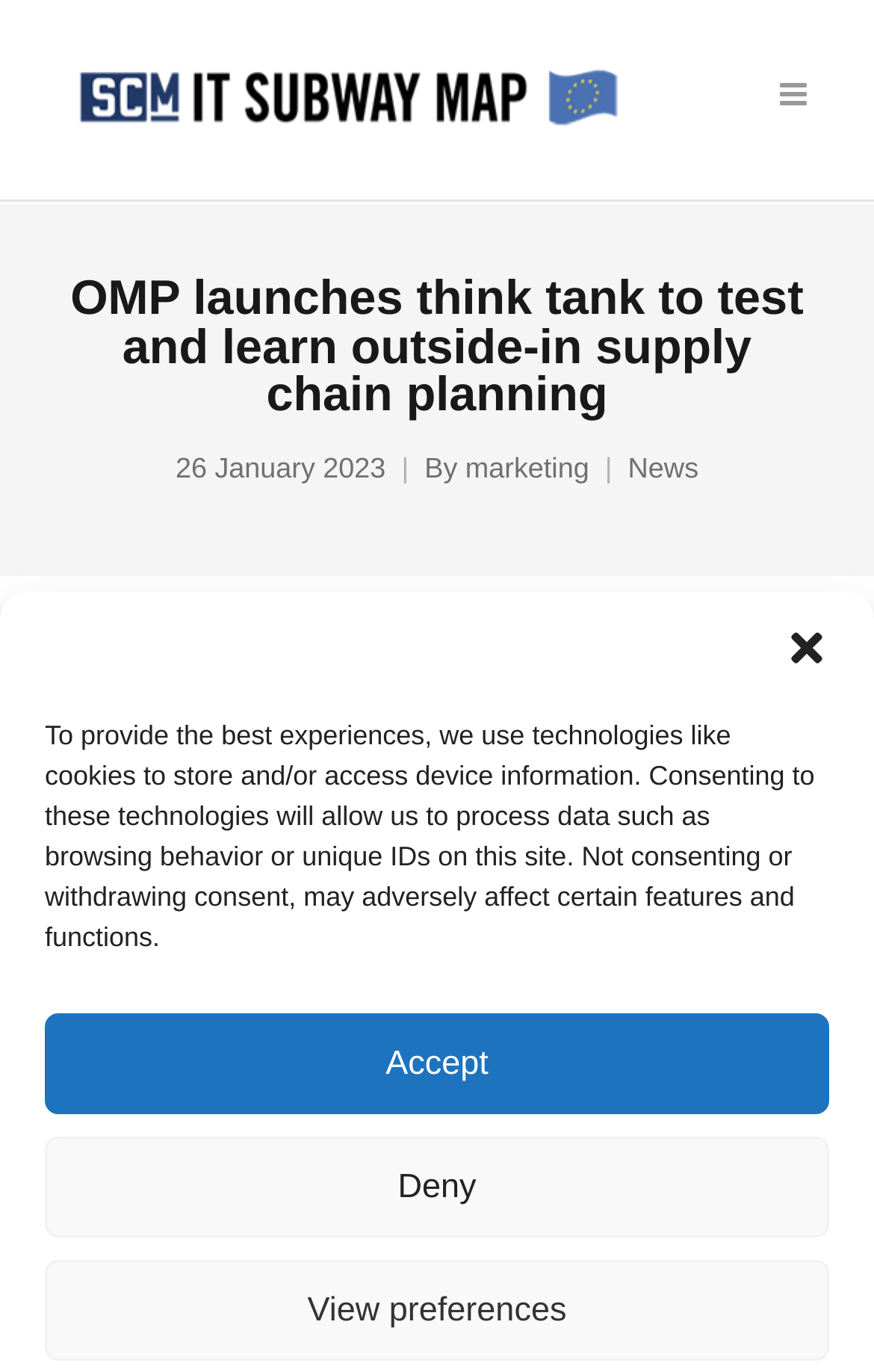Please identify the bounding box coordinates of the element's region that needs to be clicked to fulfill the following instruction: "Close the dialog". The bounding box coordinates should consist of four float numbers between 0 and 1, i.e., [left, top, right, bottom].

[0.897, 0.456, 0.949, 0.489]